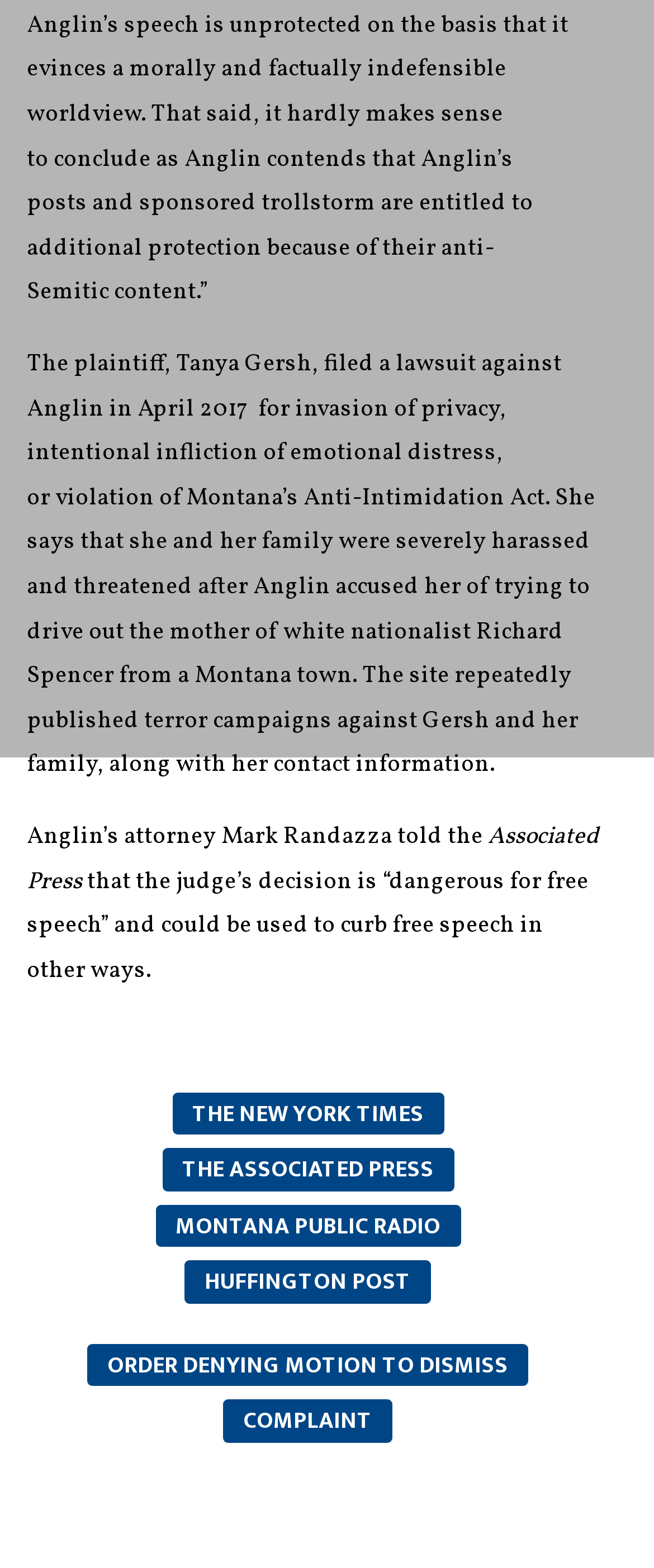Locate the bounding box coordinates of the element that should be clicked to execute the following instruction: "View ANDREW ANGLIN's page".

[0.041, 0.216, 0.331, 0.239]